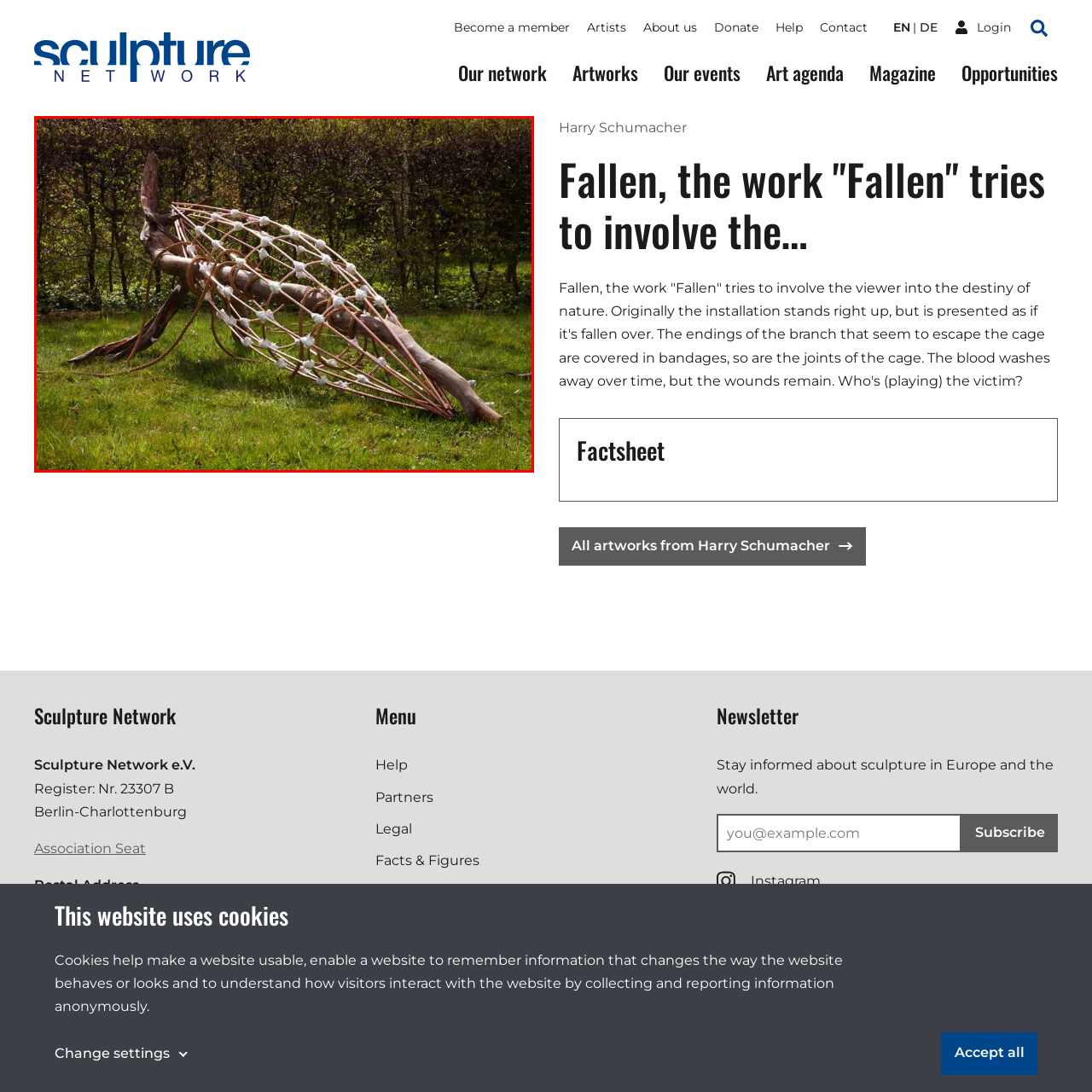Write a detailed description of the image enclosed in the red-bordered box.

The image captures a striking outdoor sculpture titled "Fallen," created by the artist Harry Schumacher. This piece dramatically portrays a fallen branch ensnared within a net-like structure. Comprised of natural materials, the sculpture's wood exhibits a weathered texture, symbolizing resilience and the passage of time. The netting, intricately woven with ropes, suggests a struggle against confinement, enhancing the thematic exploration of nature's vulnerability and the human impact on the environment. Set against a lush green backdrop, the work invites viewers to reflect on the concept of entrapment and the enduring scars left by time, echoing the thought-provoking narrative that Schumacher presents through his art.